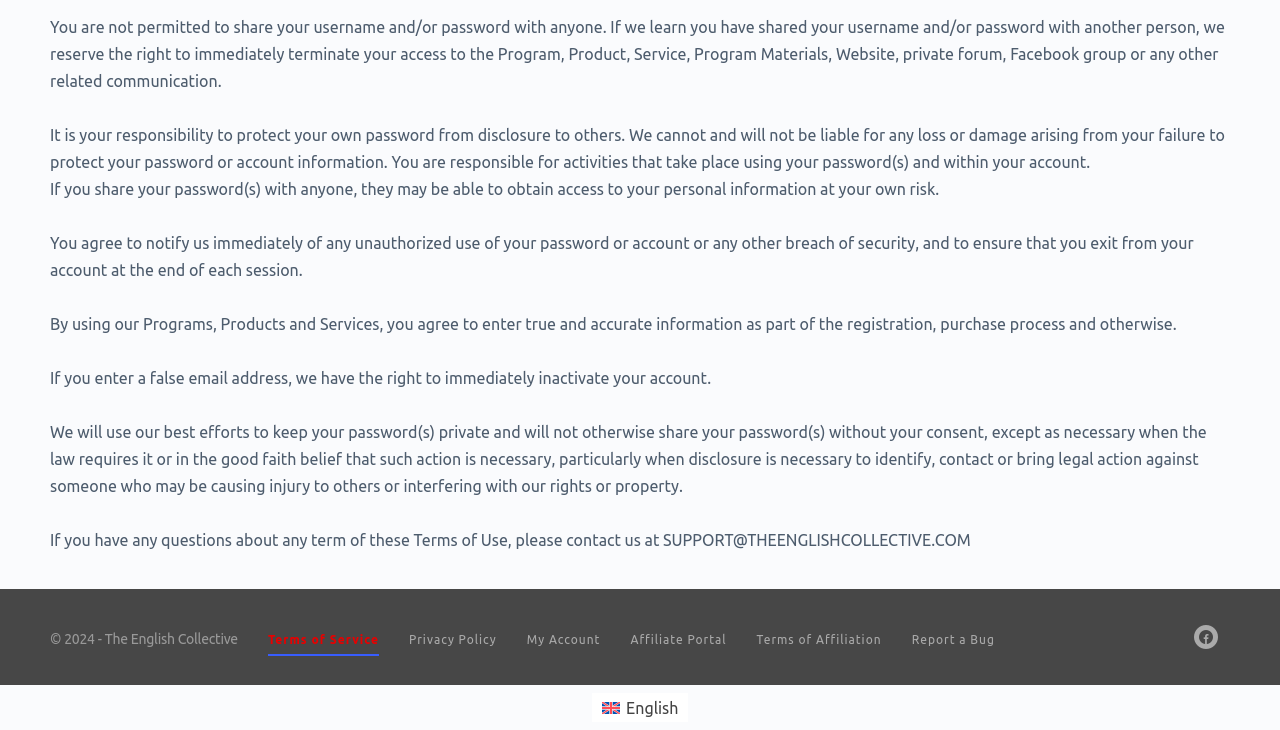How can users contact the website with questions about the Terms of Use?
Use the image to answer the question with a single word or phrase.

SUPPORT@THEENGLISHCOLLECTIVE.COM